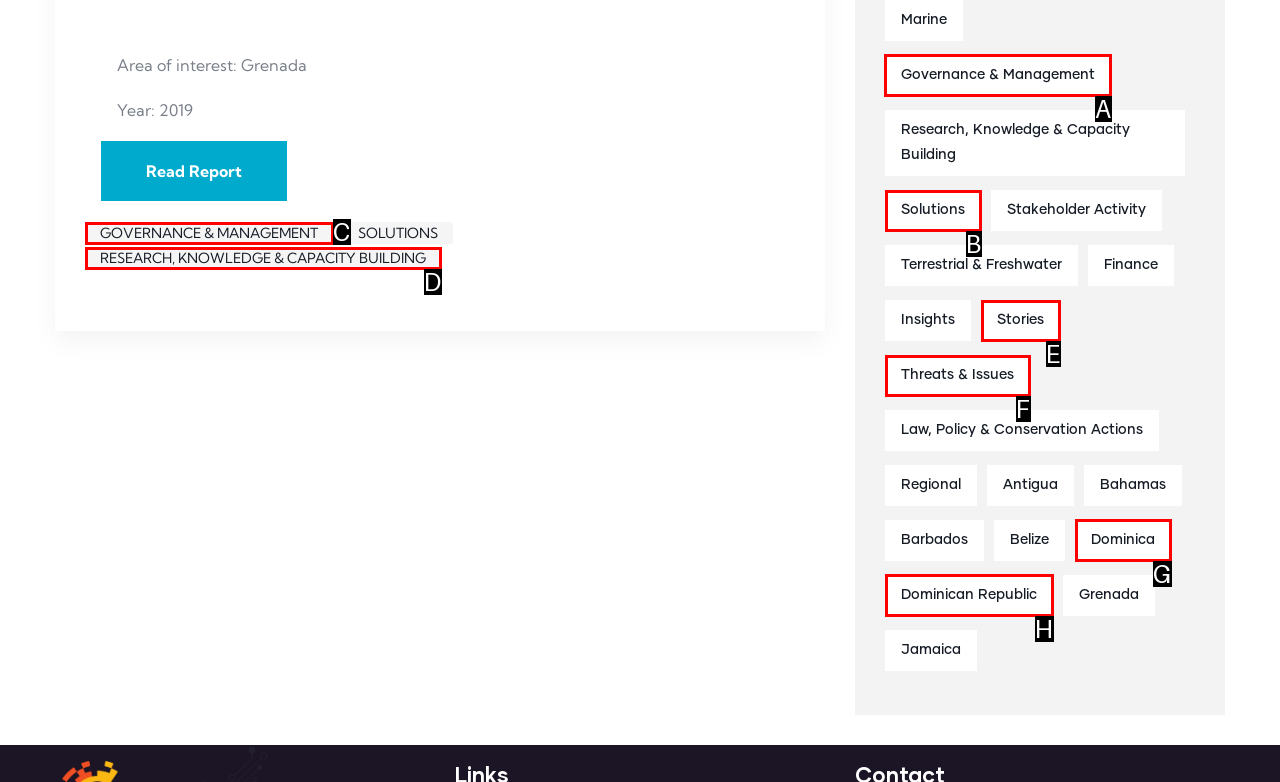Point out the UI element to be clicked for this instruction: Explore governance and management. Provide the answer as the letter of the chosen element.

A